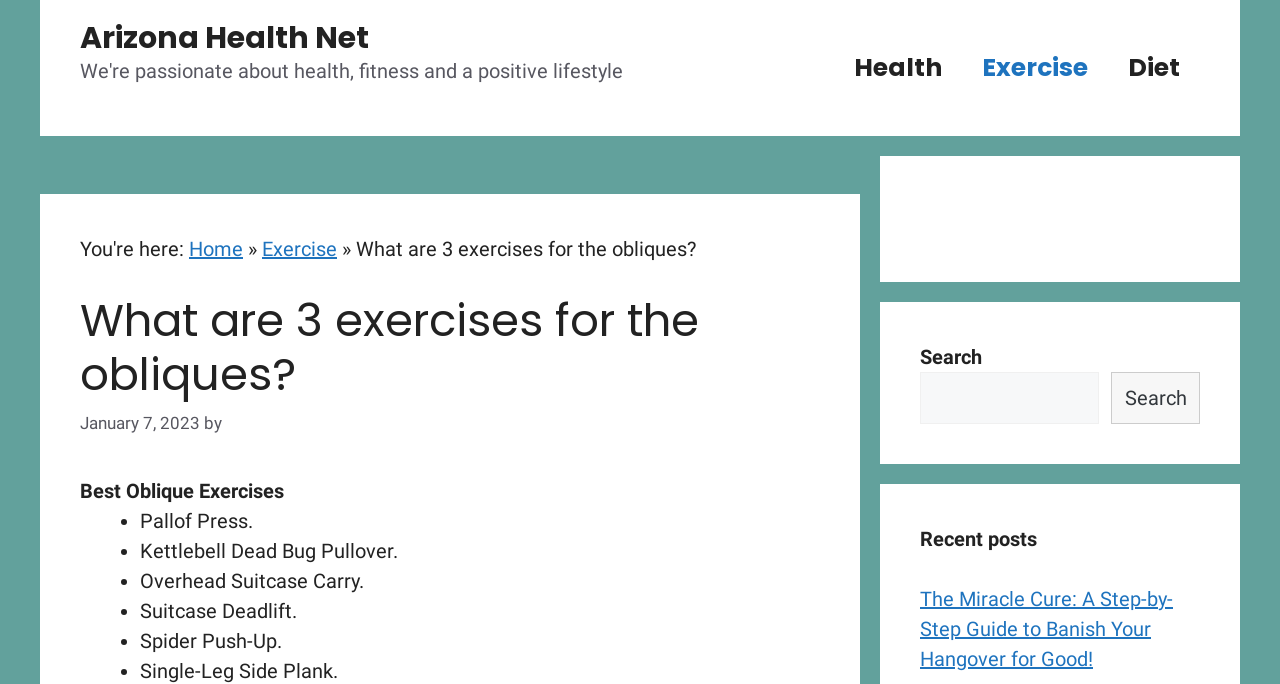What is the date of the article?
Using the information from the image, give a concise answer in one word or a short phrase.

January 7, 2023